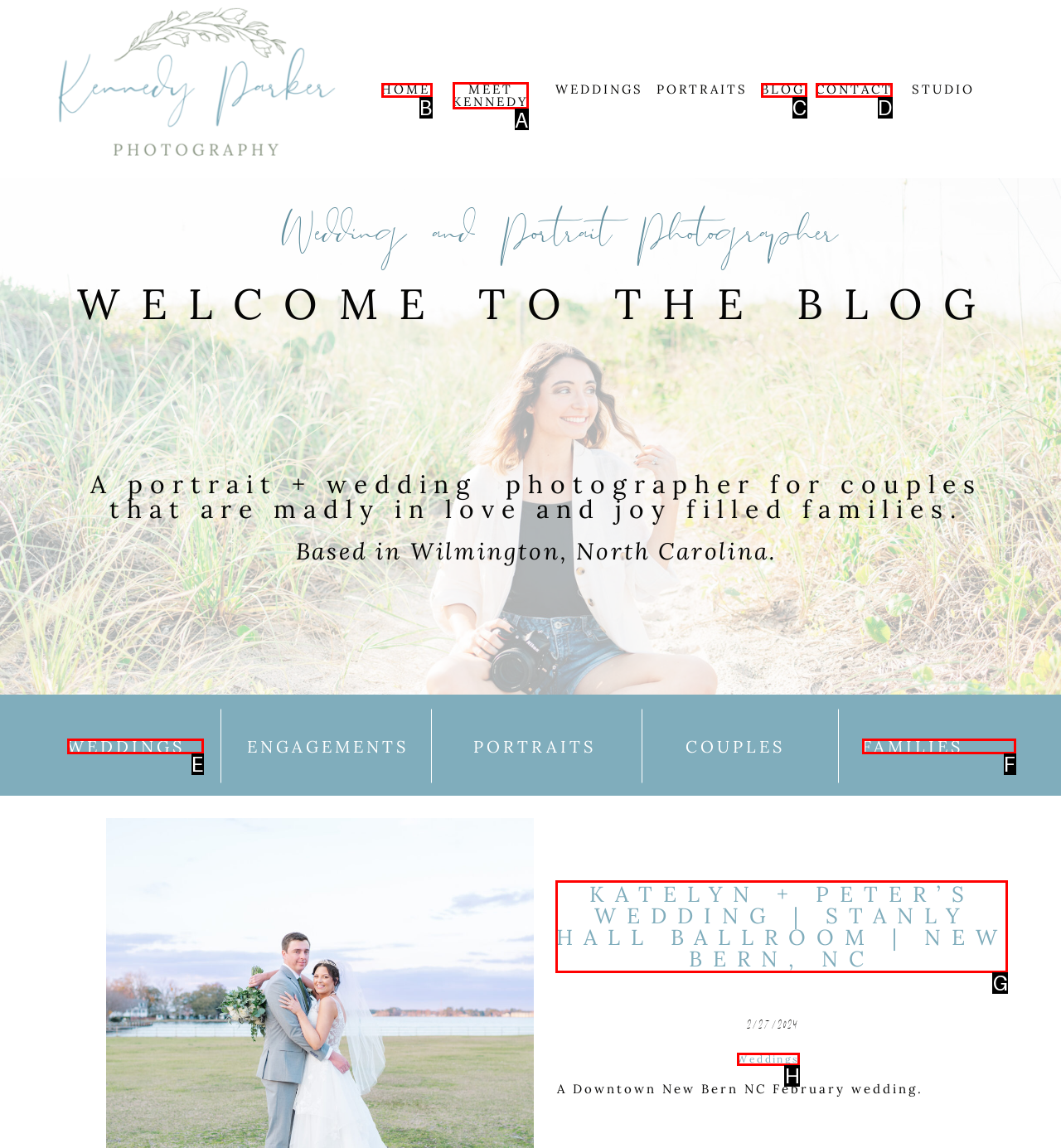Which HTML element should be clicked to complete the following task: view Om Torbjörn page?
Answer with the letter corresponding to the correct choice.

None